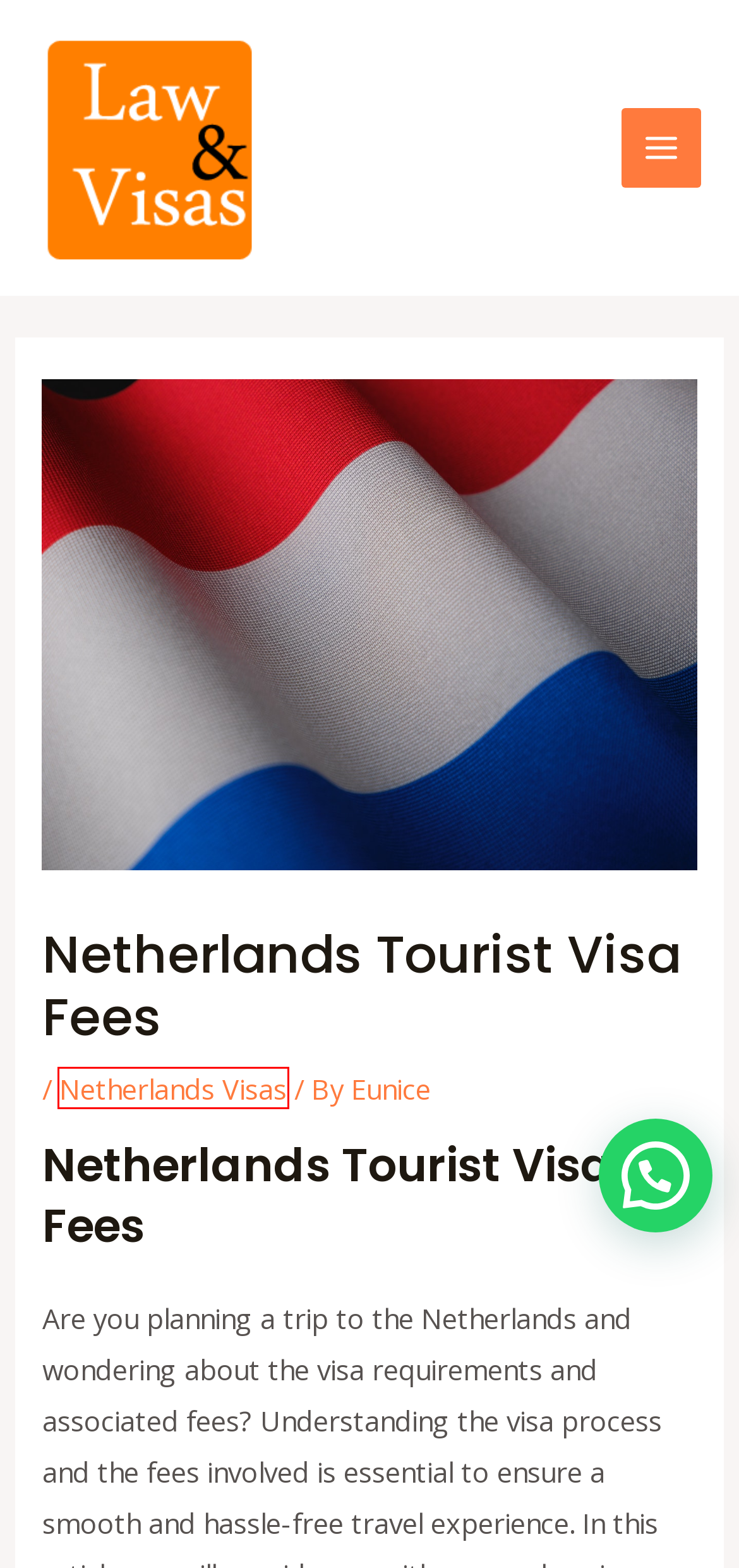Review the screenshot of a webpage that includes a red bounding box. Choose the most suitable webpage description that matches the new webpage after clicking the element within the red bounding box. Here are the candidates:
A. Blog
B. Netherlands Visas
C. Contact us | Immigration Lawyers In Nigeria
D. Eunice, Author at lawandvisas.com
E. Poland Student Visa Processing Time
F. About Us | Specialist Immigration Firm In Nigeria
G. Visa Application | Immigration Lawyer in Nigeria | Lawndvisas.com
H. Client Feed Back On | Immigration Lawyers In Nigeria

B